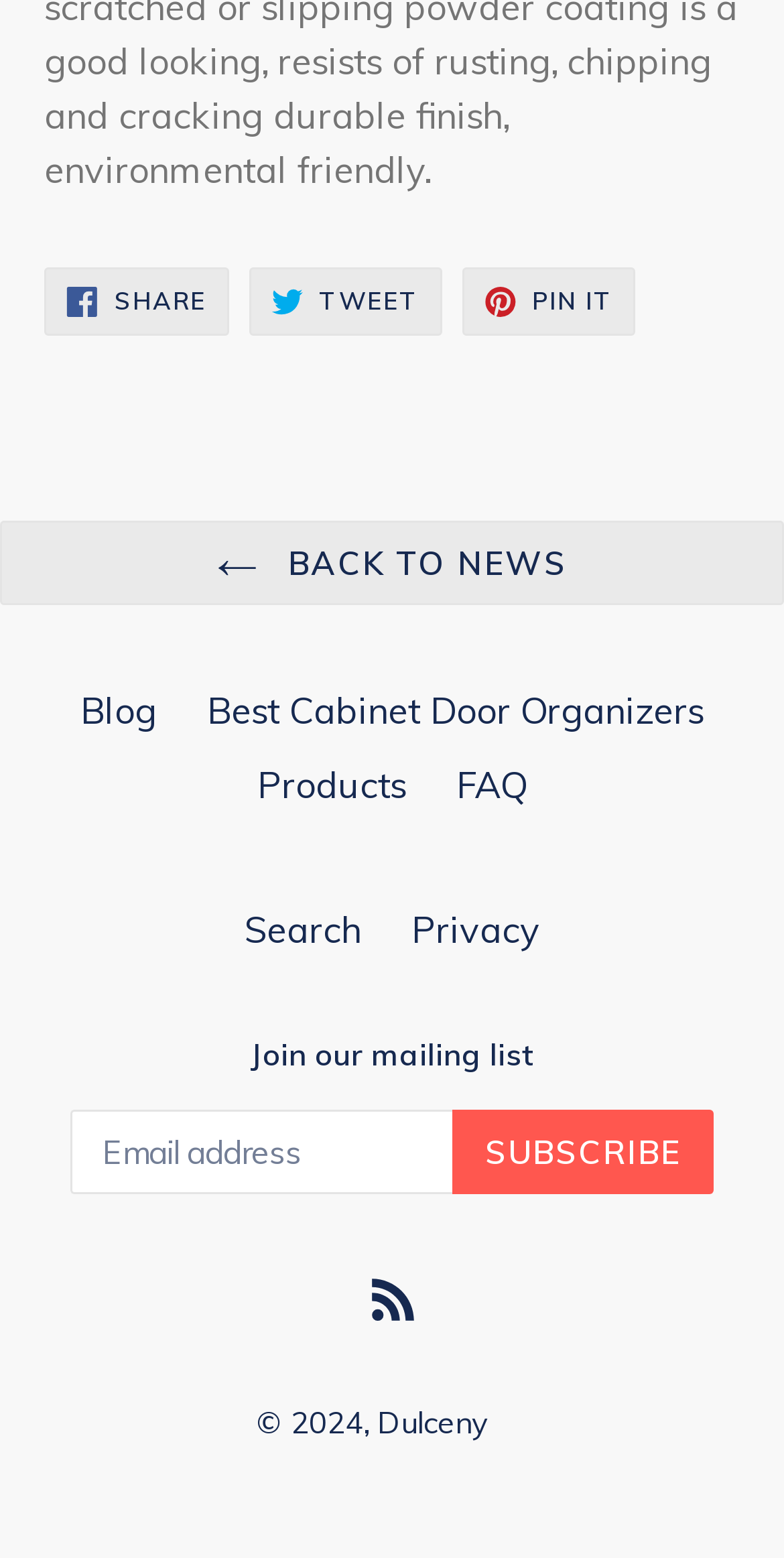Utilize the information from the image to answer the question in detail:
What is the copyright year of this website?

The copyright information at the bottom of the webpage states '© 2024', indicating that the website's copyright year is 2024.